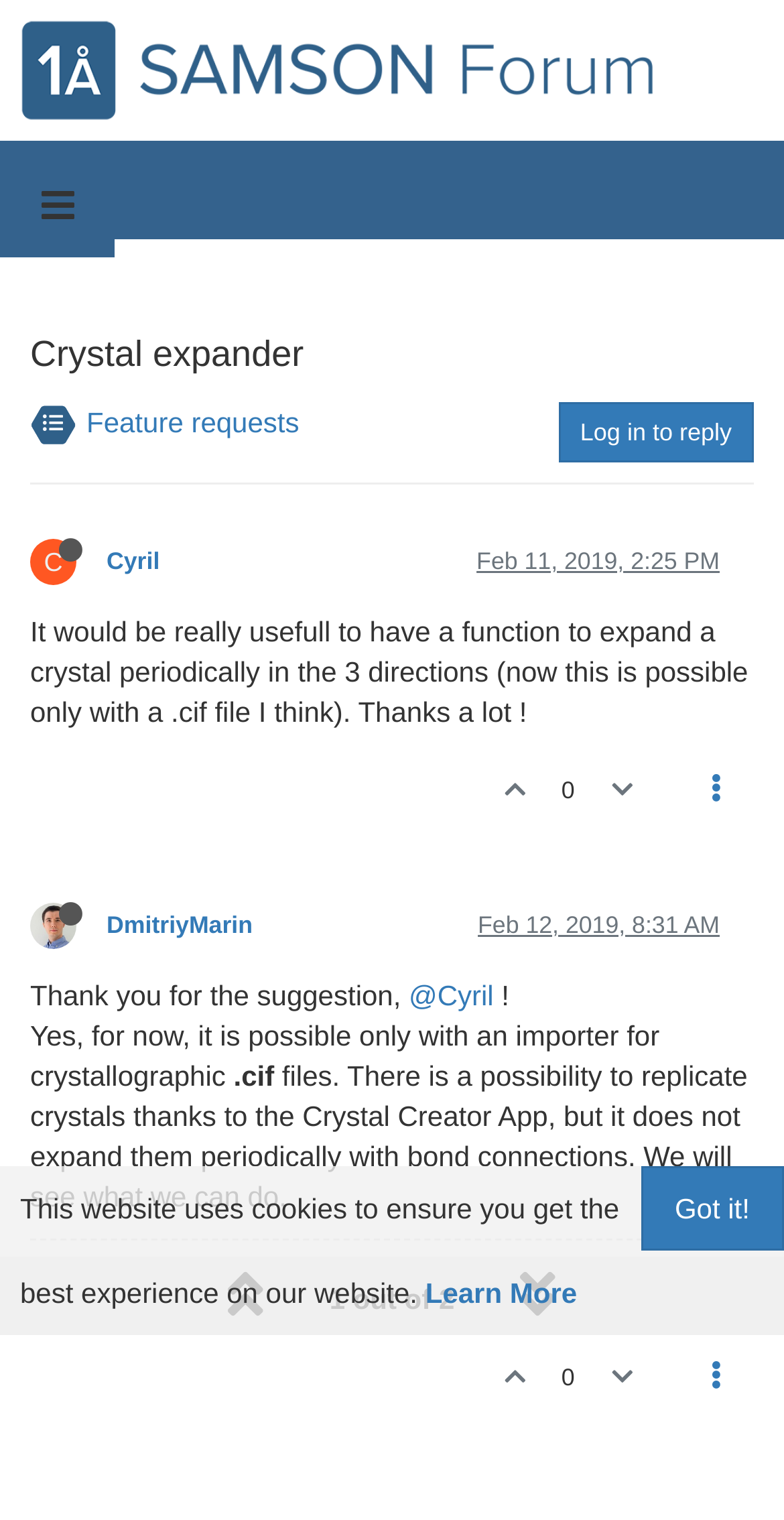Please determine the bounding box of the UI element that matches this description: The New South Wales Parliament. The coordinates should be given as (top-left x, top-left y, bottom-right x, bottom-right y), with all values between 0 and 1.

None